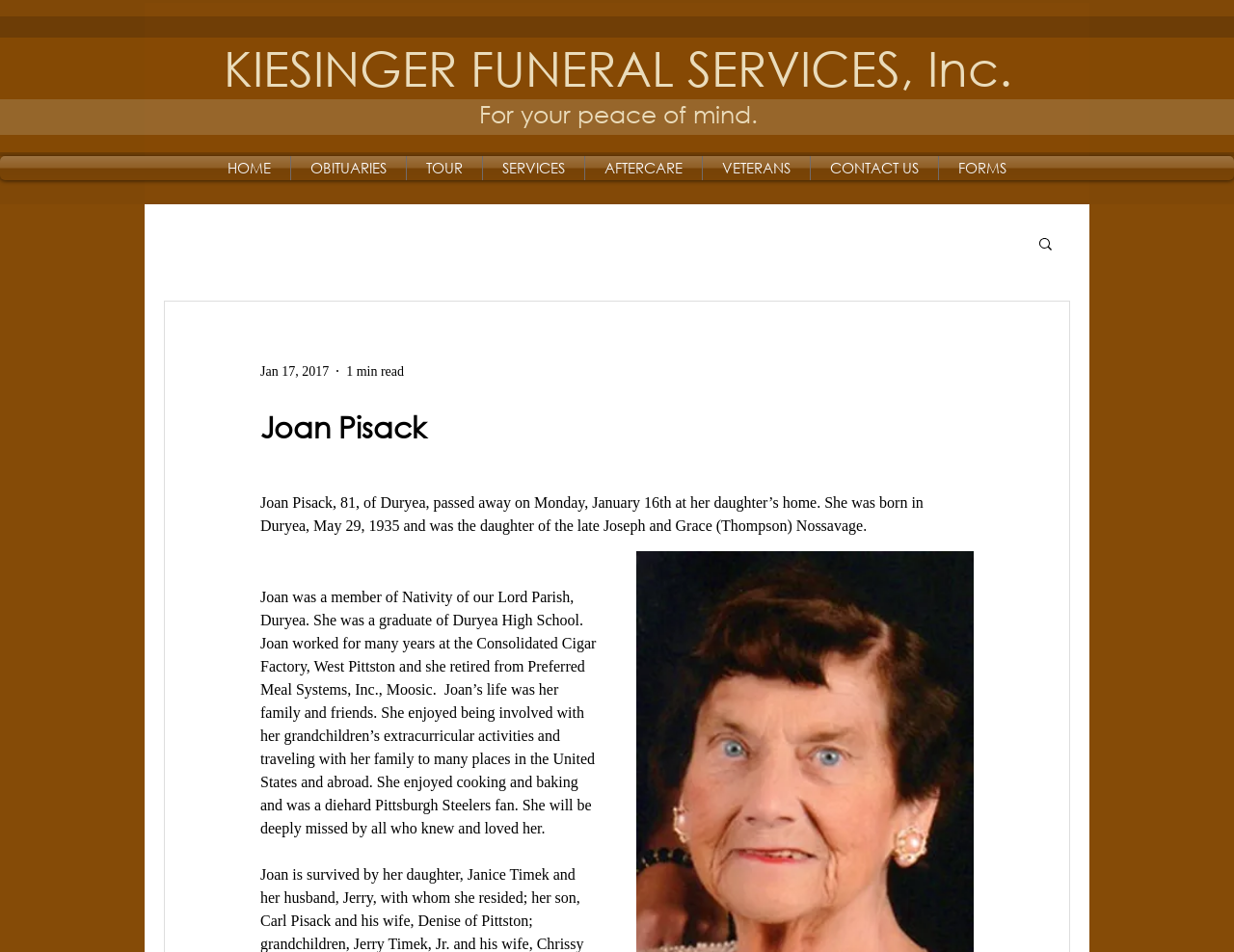Locate the bounding box coordinates of the region to be clicked to comply with the following instruction: "Read about Joan Pisack". The coordinates must be four float numbers between 0 and 1, in the form [left, top, right, bottom].

[0.211, 0.429, 0.789, 0.467]